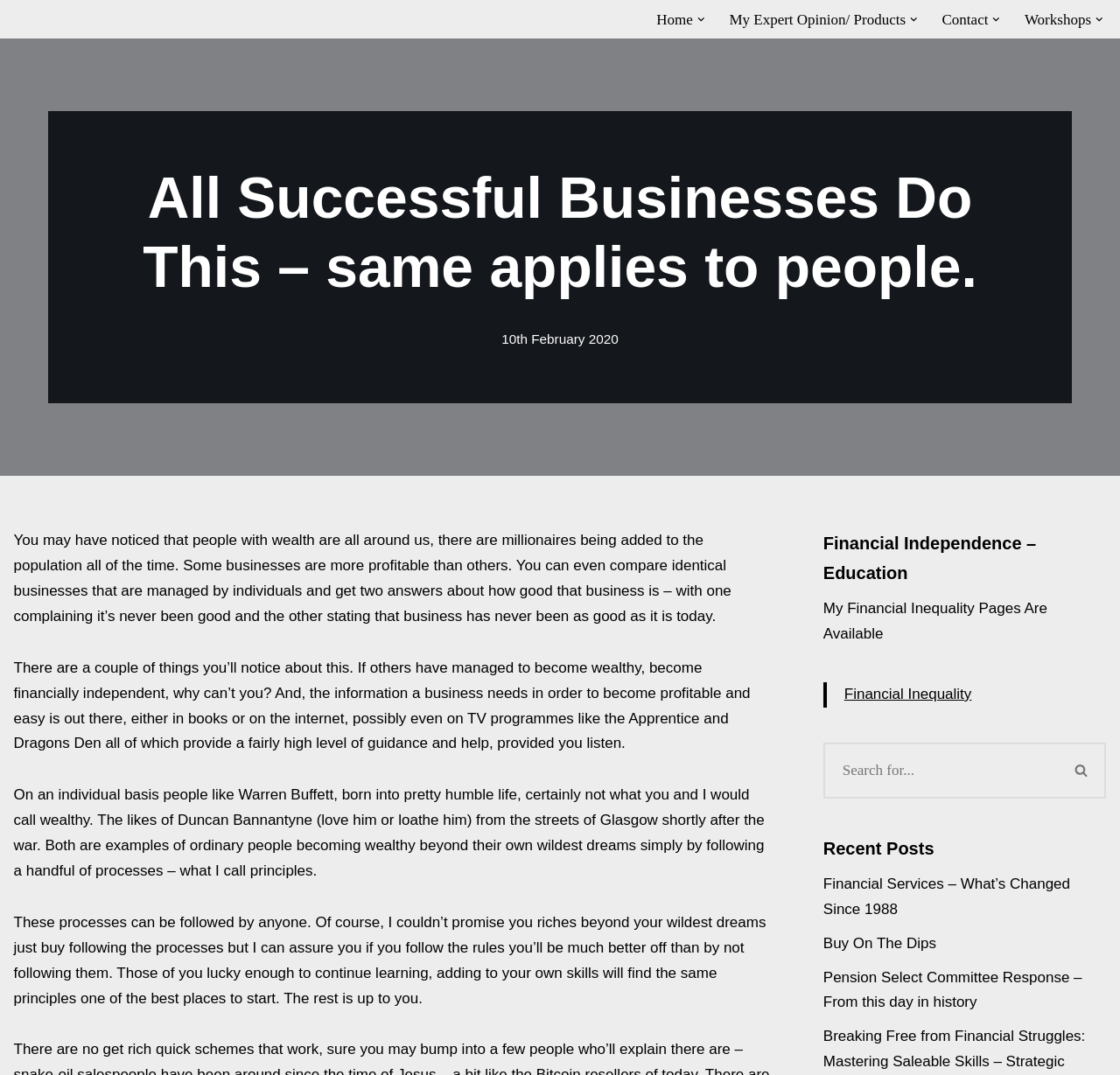Find the bounding box coordinates for the area you need to click to carry out the instruction: "Click on the 'Home' link". The coordinates should be four float numbers between 0 and 1, indicated as [left, top, right, bottom].

[0.586, 0.007, 0.619, 0.029]